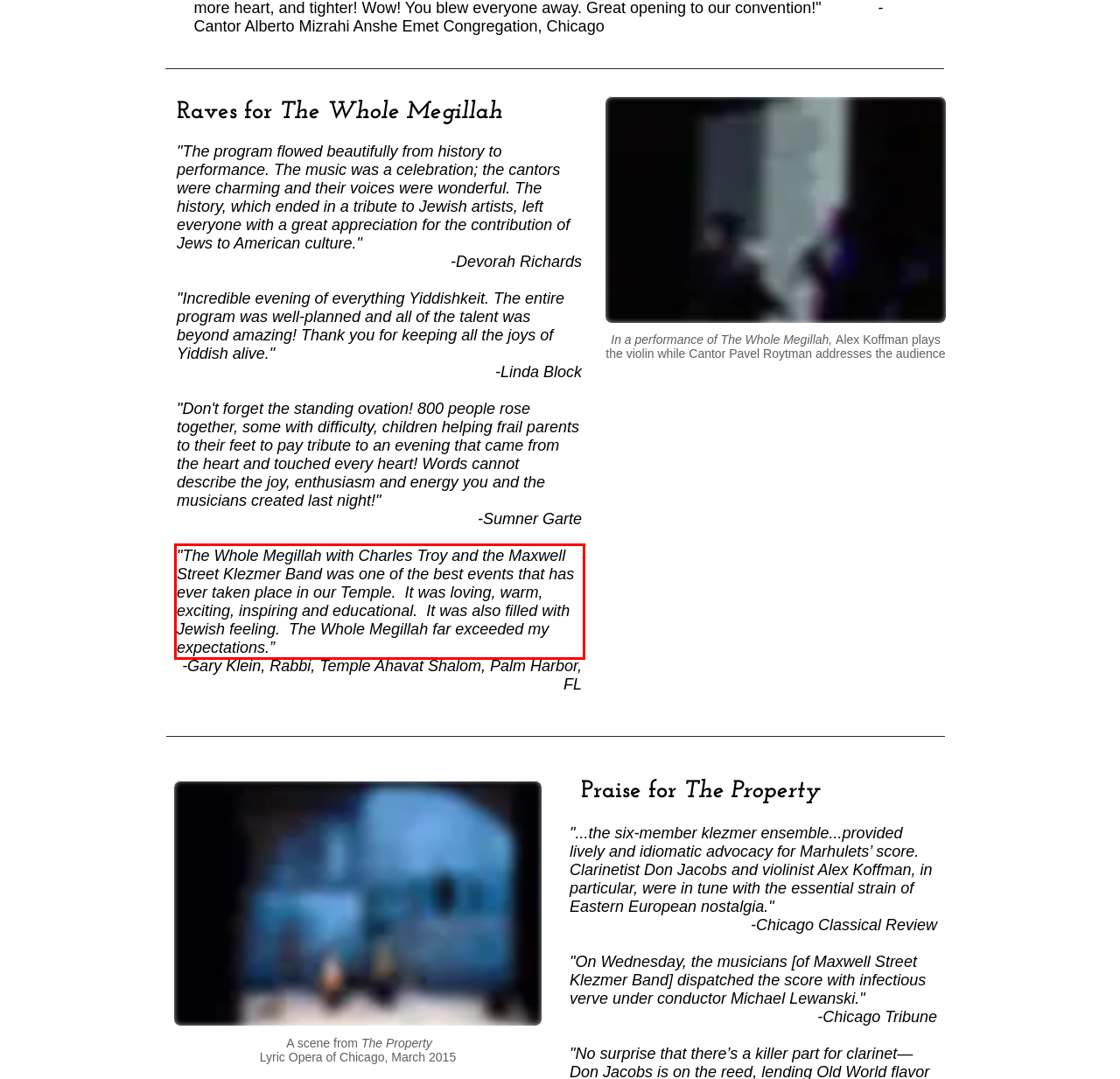You are provided with a screenshot of a webpage that includes a UI element enclosed in a red rectangle. Extract the text content inside this red rectangle.

"The Whole Megillah with Charles Troy and the Maxwell Street Klezmer Band was one of the best events that has ever taken place in our Temple. It was loving, warm, exciting, inspiring and educational. It was also filled with Jewish feeling. The Whole Megillah far exceeded my expectations.”